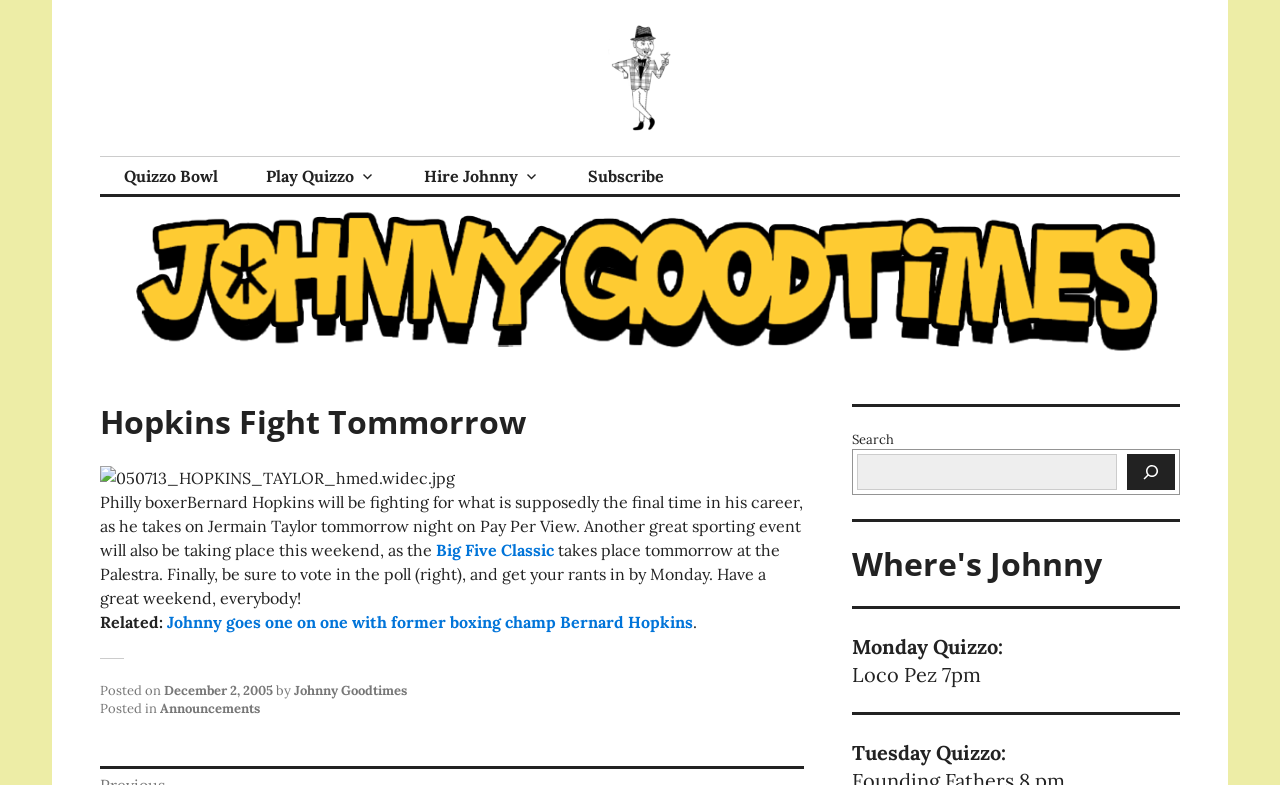Please identify the bounding box coordinates of the clickable element to fulfill the following instruction: "Search for something". The coordinates should be four float numbers between 0 and 1, i.e., [left, top, right, bottom].

[0.67, 0.578, 0.873, 0.624]